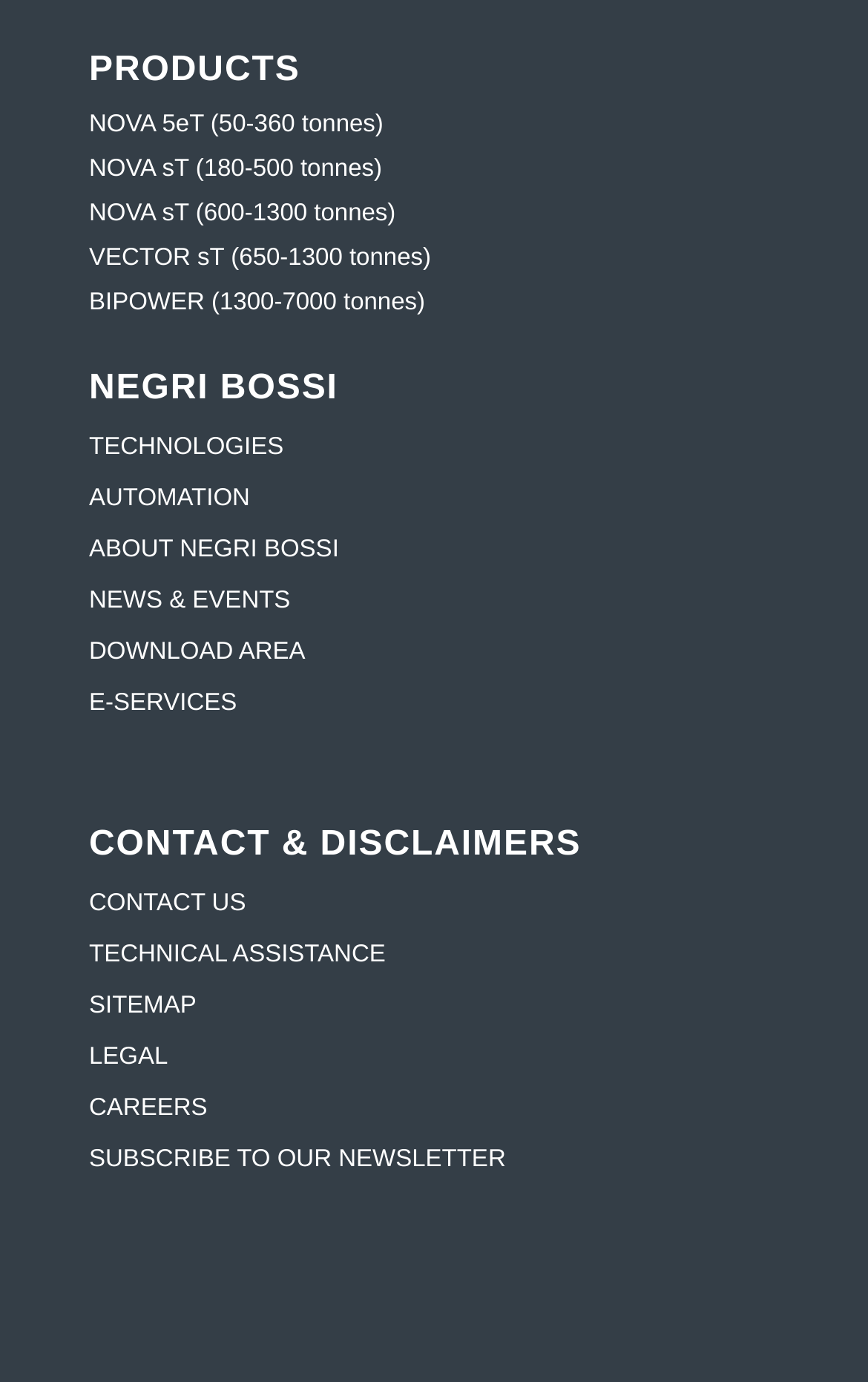Please identify the bounding box coordinates of the element I need to click to follow this instruction: "Contact Negri Bossi".

[0.103, 0.644, 0.283, 0.663]